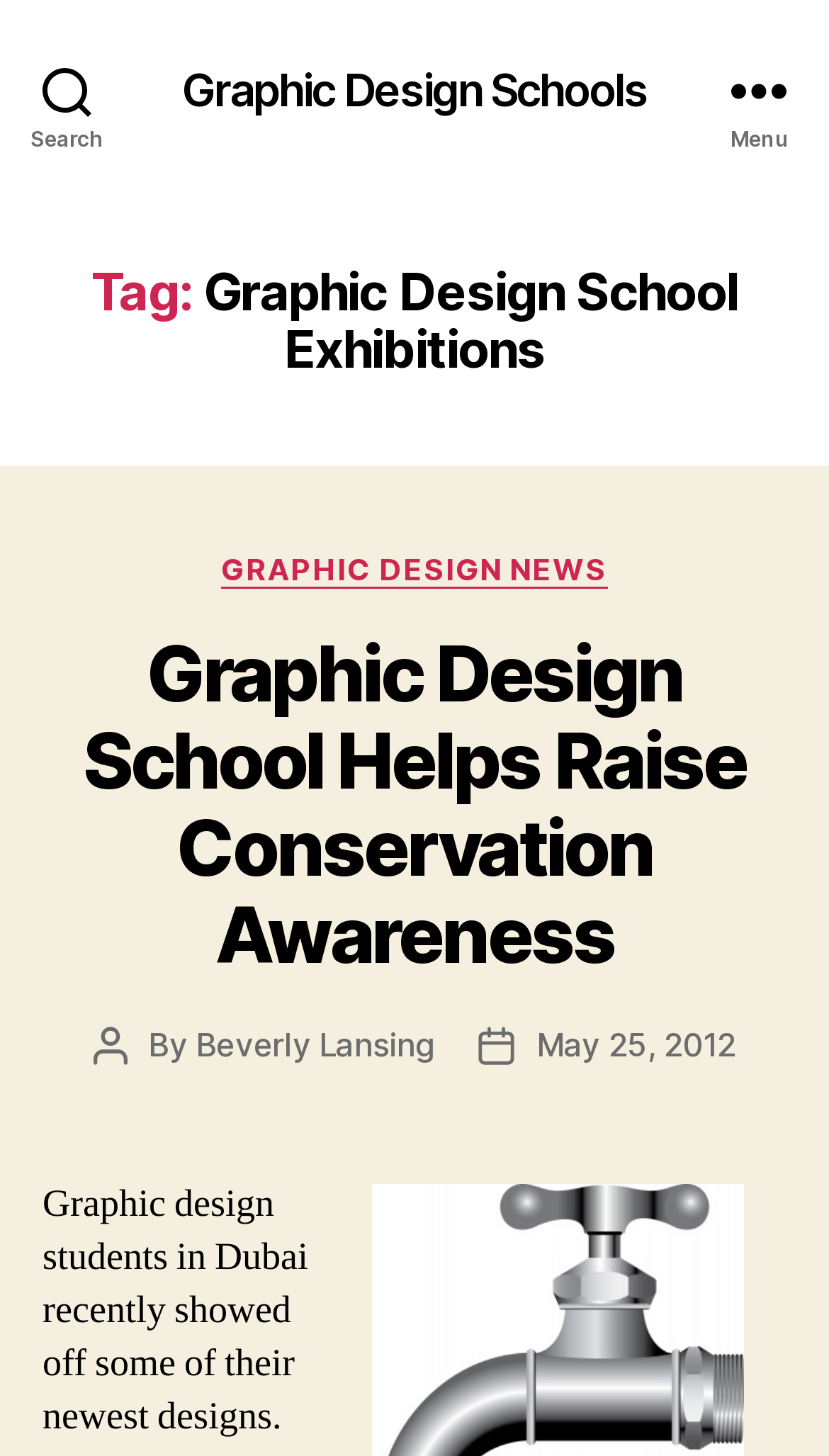From the webpage screenshot, predict the bounding box coordinates (top-left x, top-left y, bottom-right x, bottom-right y) for the UI element described here: Graphic Design Schools

[0.219, 0.046, 0.781, 0.077]